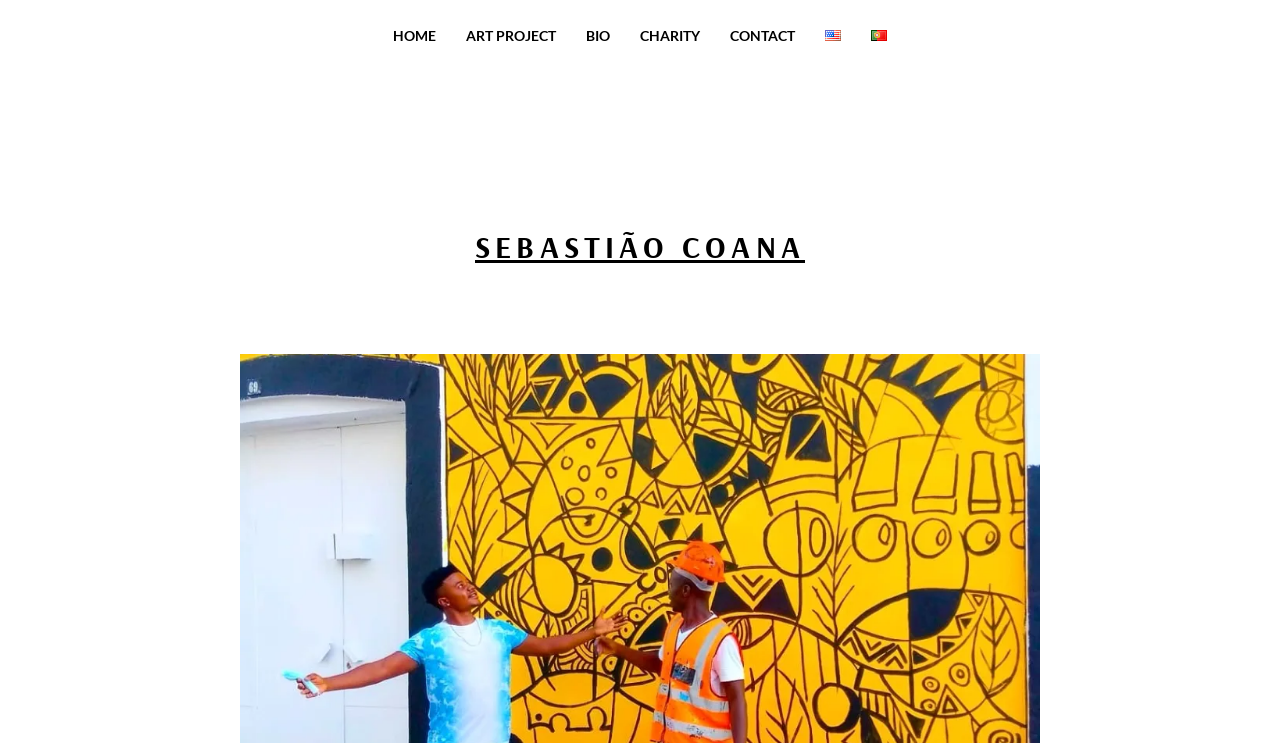Extract the bounding box of the UI element described as: "Sebastião Coana".

[0.371, 0.306, 0.629, 0.358]